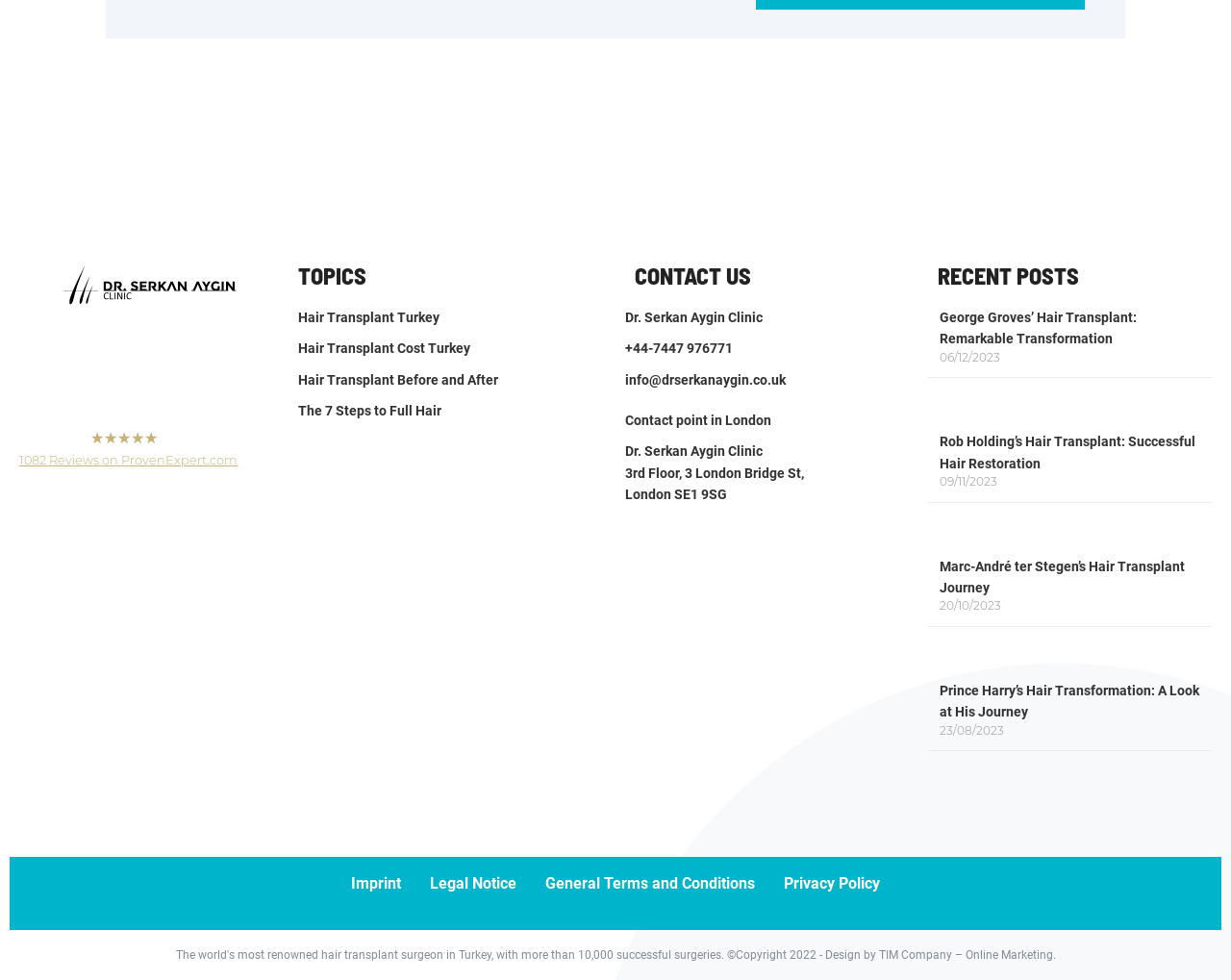What is the clinic's phone number?
Answer the question with as much detail as possible.

The clinic's phone number can be found in the 'CONTACT US' section, which is located in the middle of the webpage. The phone number is a link with the text '+44-7447 976771'.